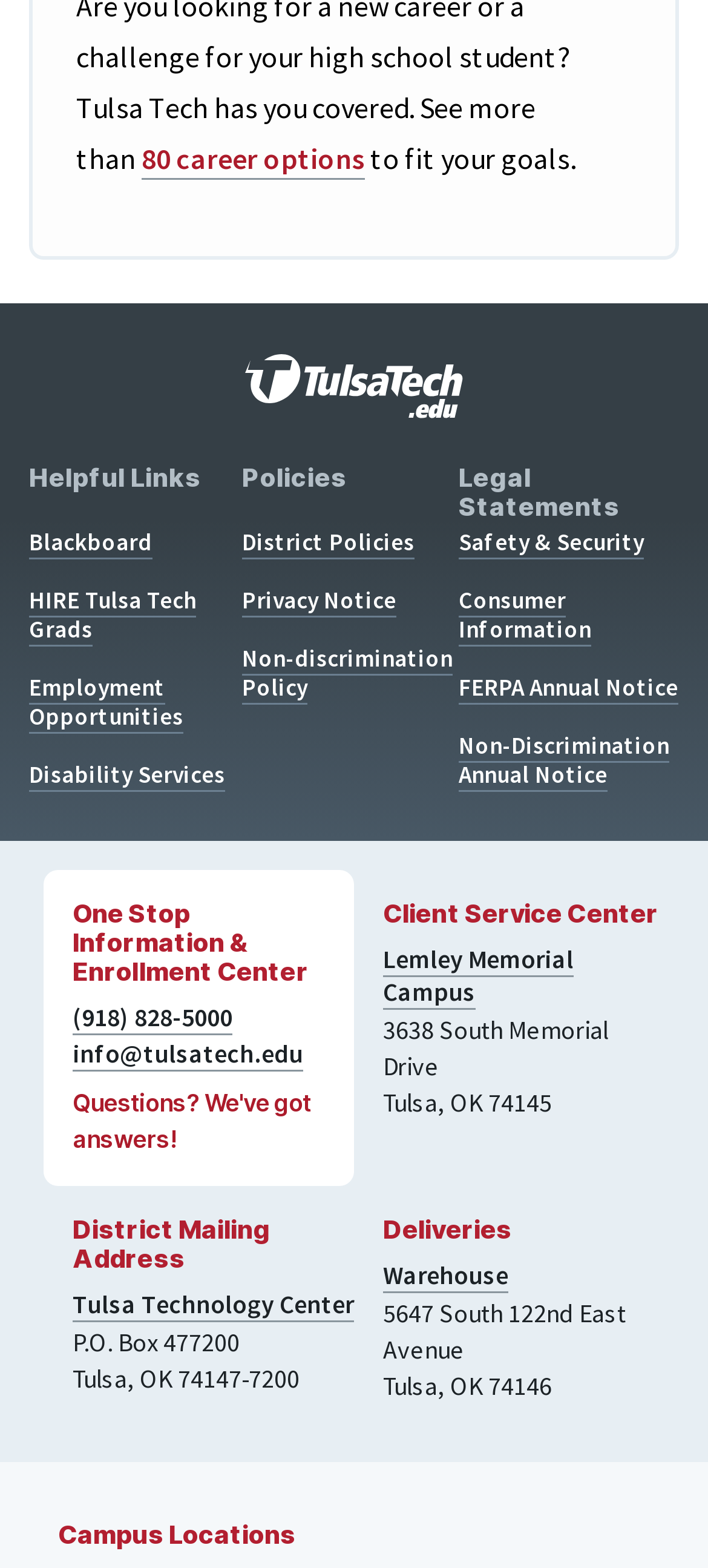Could you please study the image and provide a detailed answer to the question:
What is the name of the center that provides information and enrollment services?

I found the name of the center by looking at the section with the heading 'One Stop Information & Enrollment Center' which is likely to be the name of the center that provides information and enrollment services.